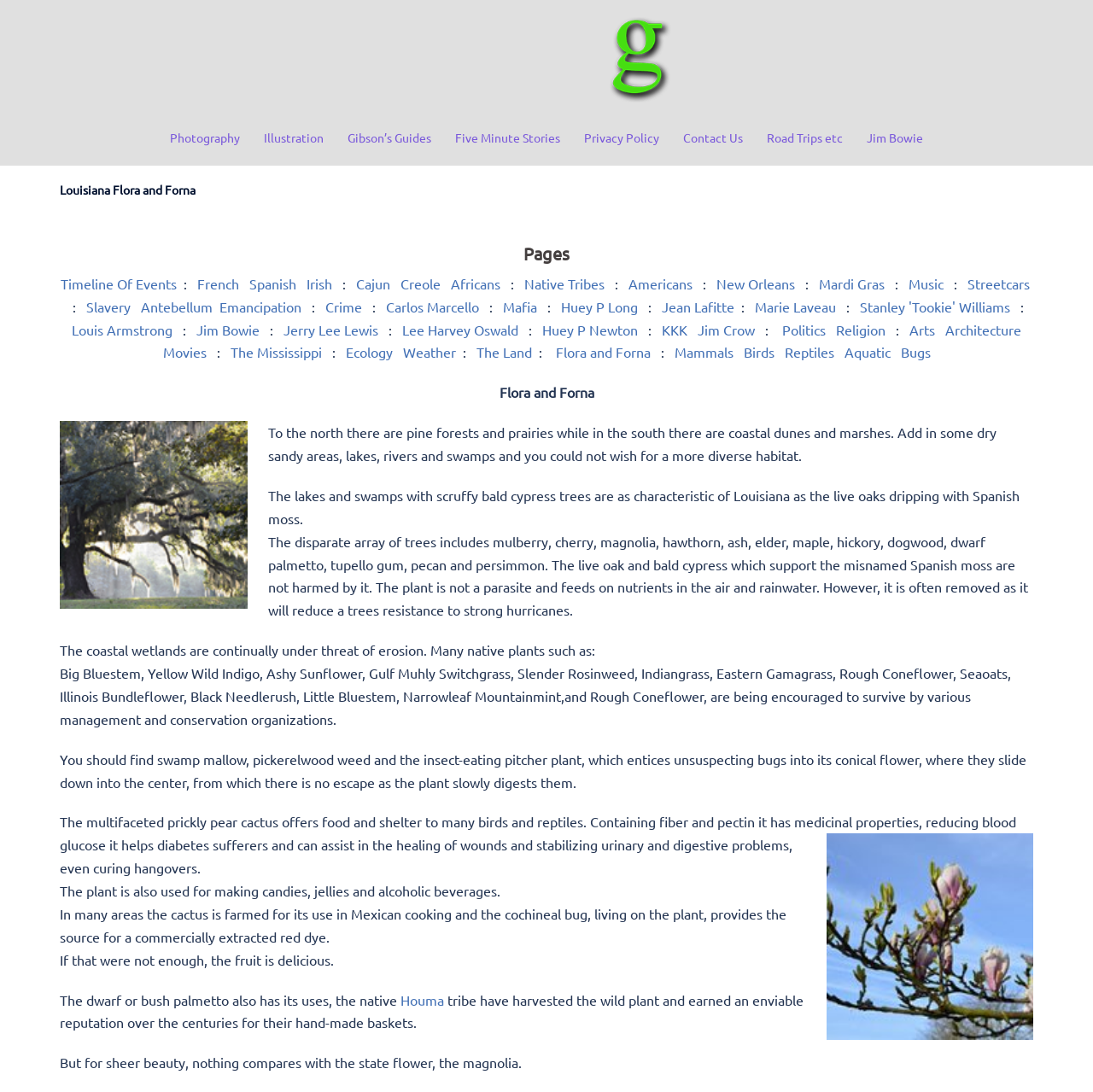Please reply to the following question with a single word or a short phrase:
What is the characteristic of Louisiana?

lakes and swamps with scruffy bald cypress trees